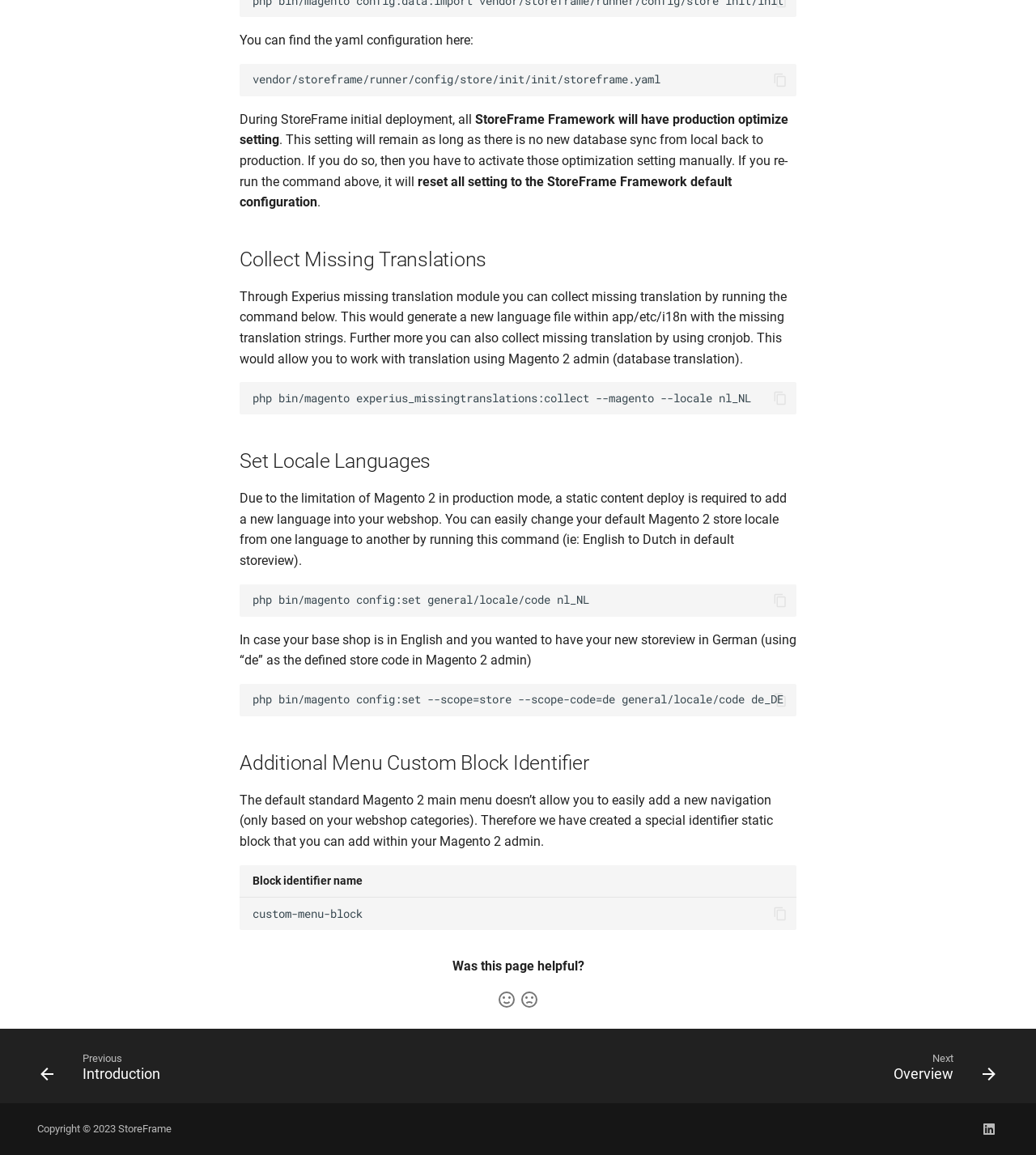Identify the bounding box coordinates of the region I need to click to complete this instruction: "Click the 'Footnotes on Epicycles' link".

None